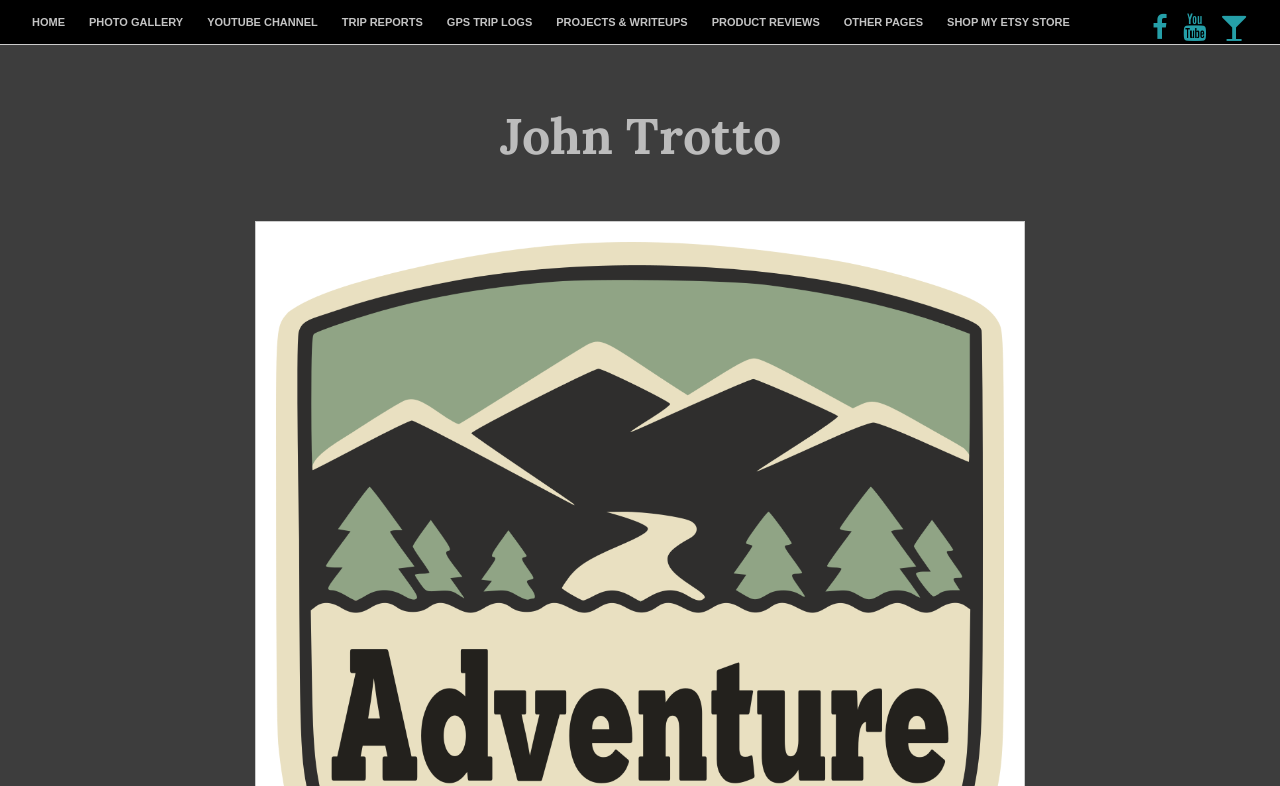Provide your answer in a single word or phrase: 
How many social media links are there at the top right corner?

3